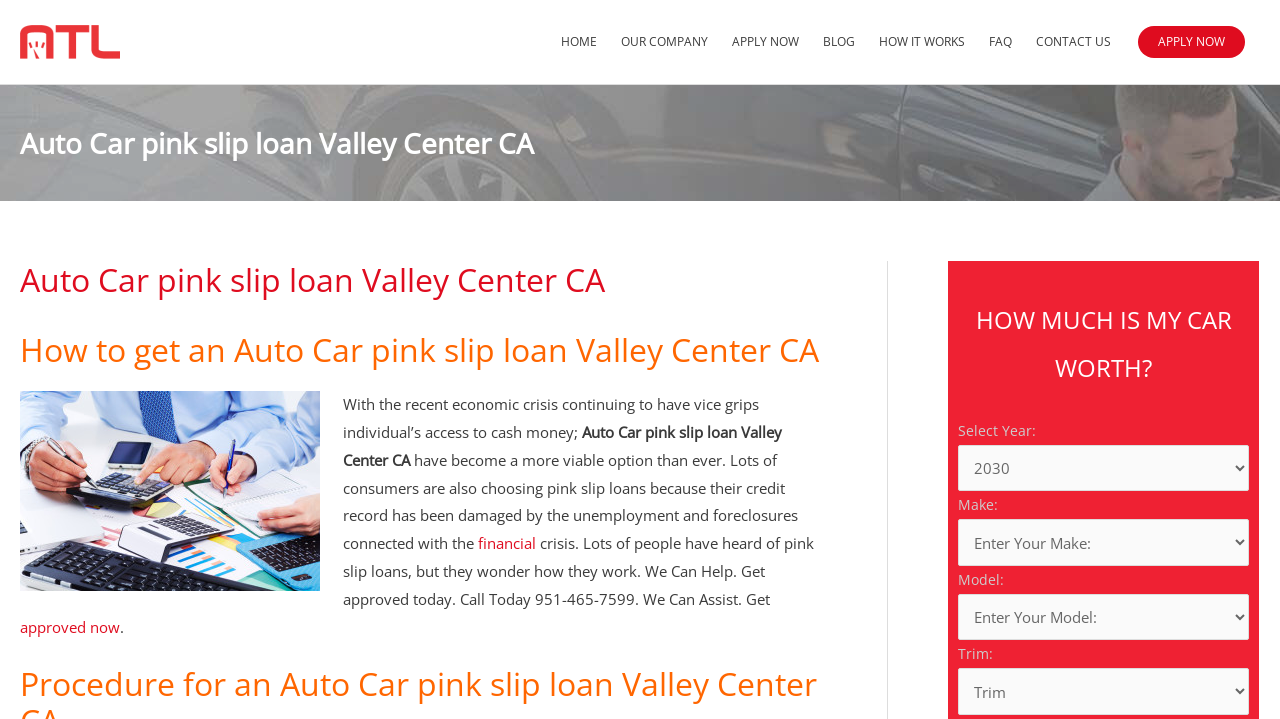What is the company's name abbreviated as?
Look at the image and answer the question using a single word or phrase.

ATL